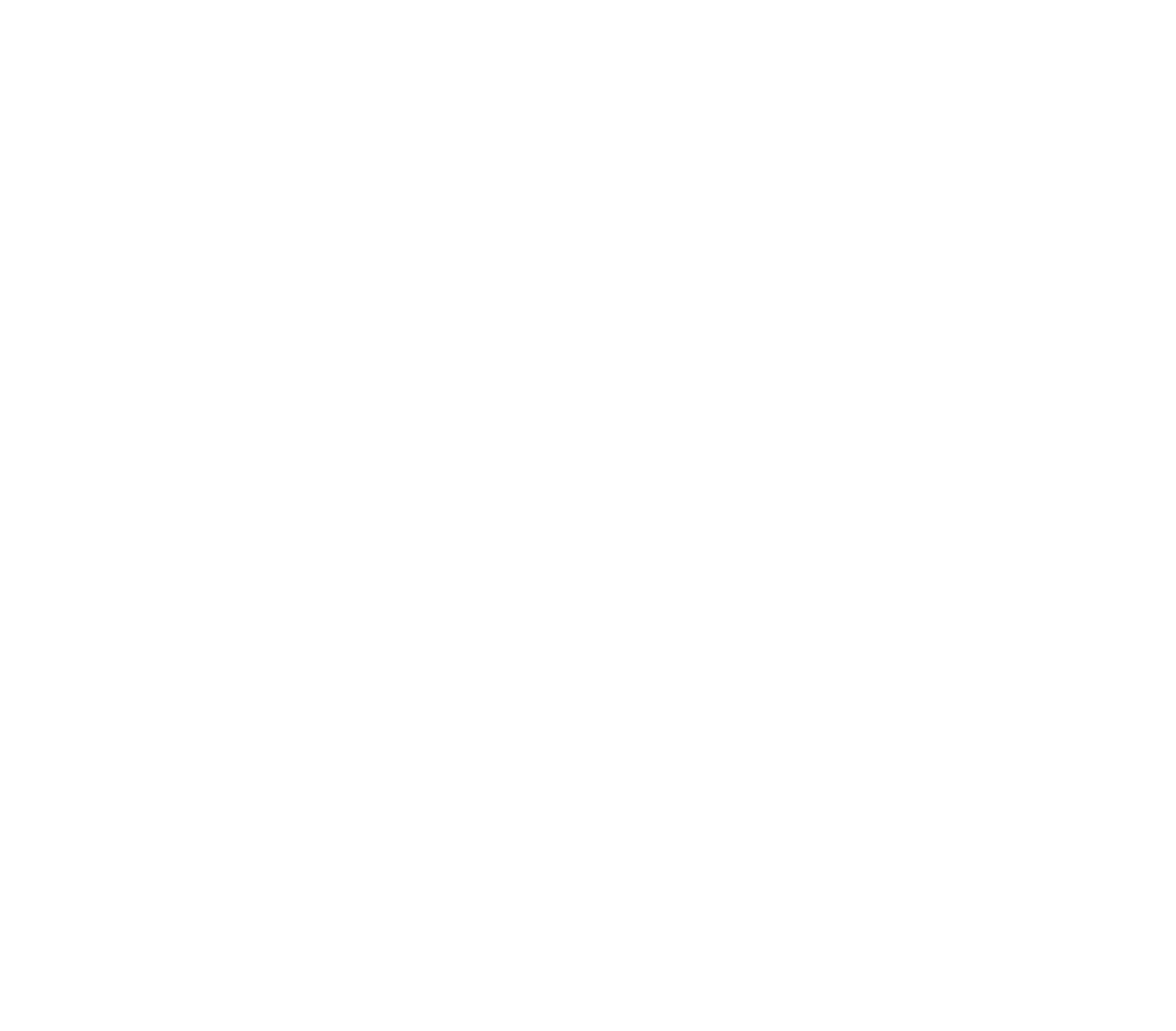What is the purpose of professional housekeeping?
Using the visual information, answer the question in a single word or phrase.

Physical and mental health